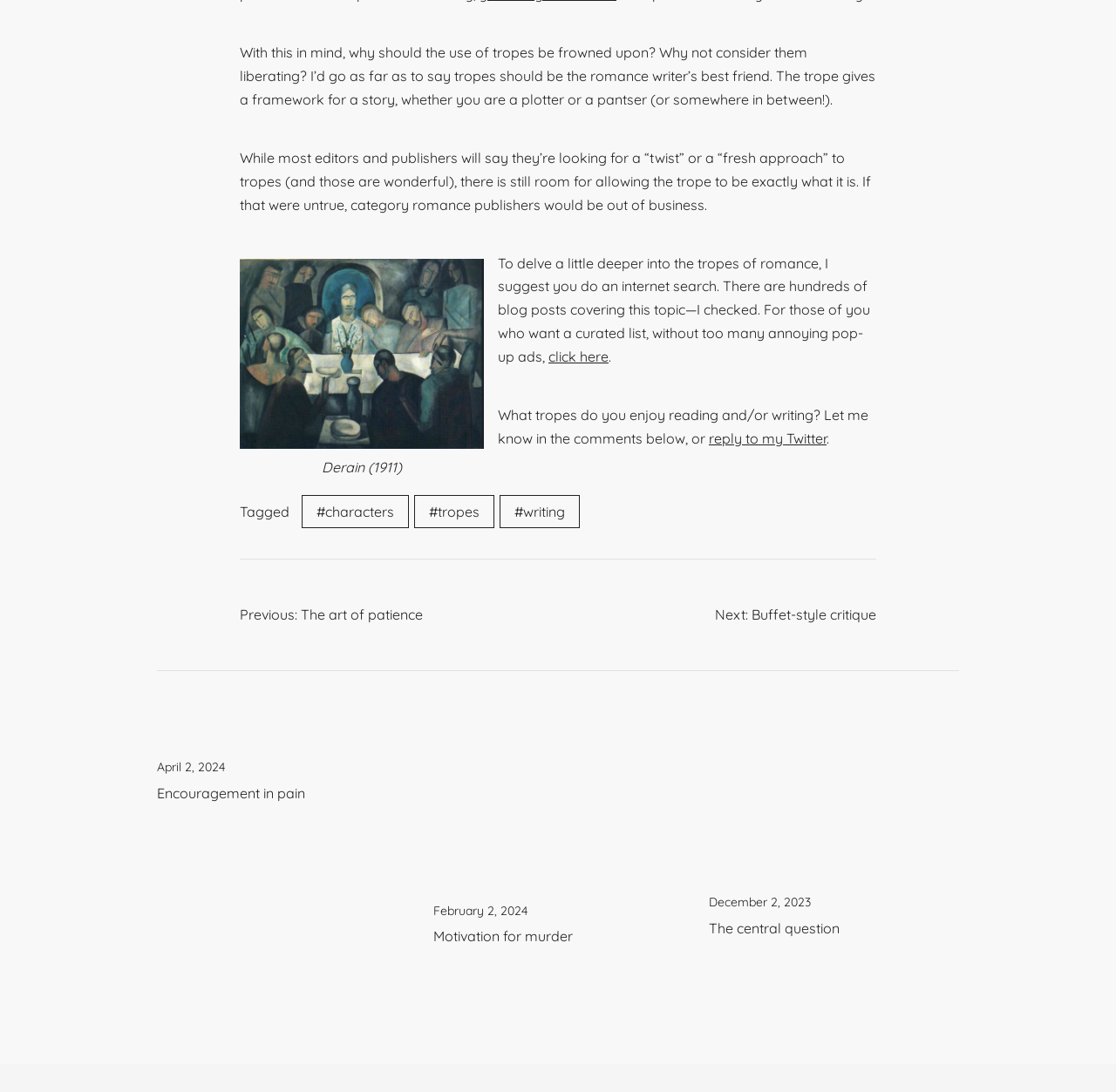What is the image shown in the article?
Look at the image and answer with only one word or phrase.

Derain's Last Supper